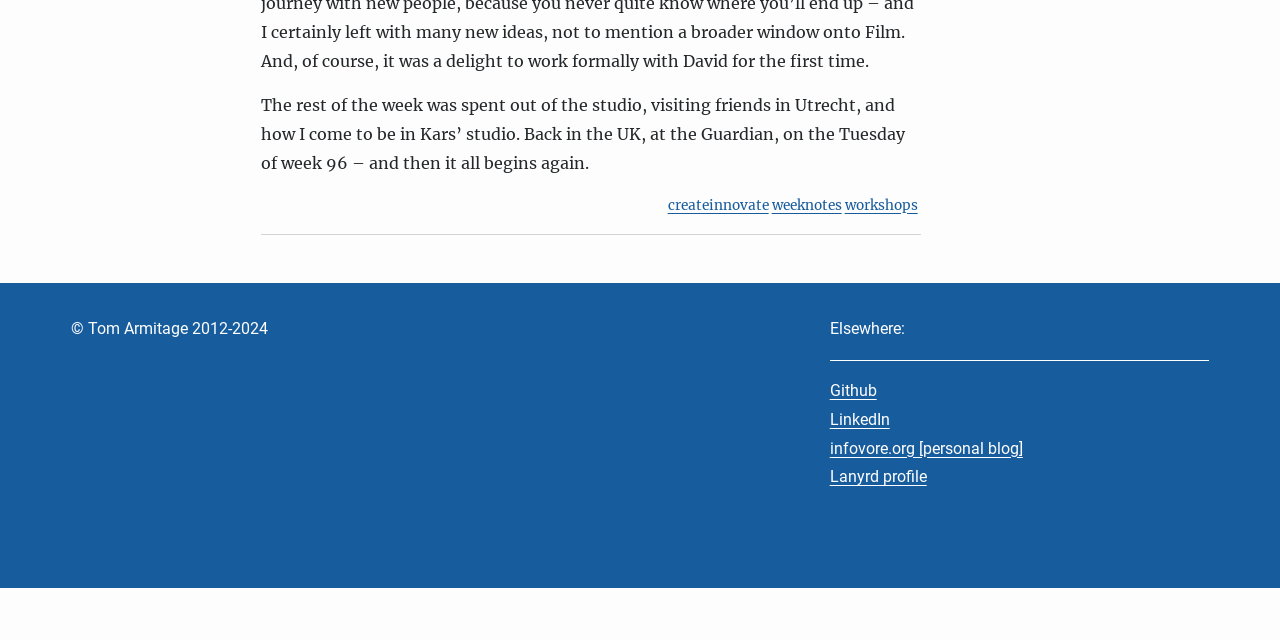Bounding box coordinates are specified in the format (top-left x, top-left y, bottom-right x, bottom-right y). All values are floating point numbers bounded between 0 and 1. Please provide the bounding box coordinate of the region this sentence describes: createinnovate

[0.522, 0.307, 0.601, 0.334]